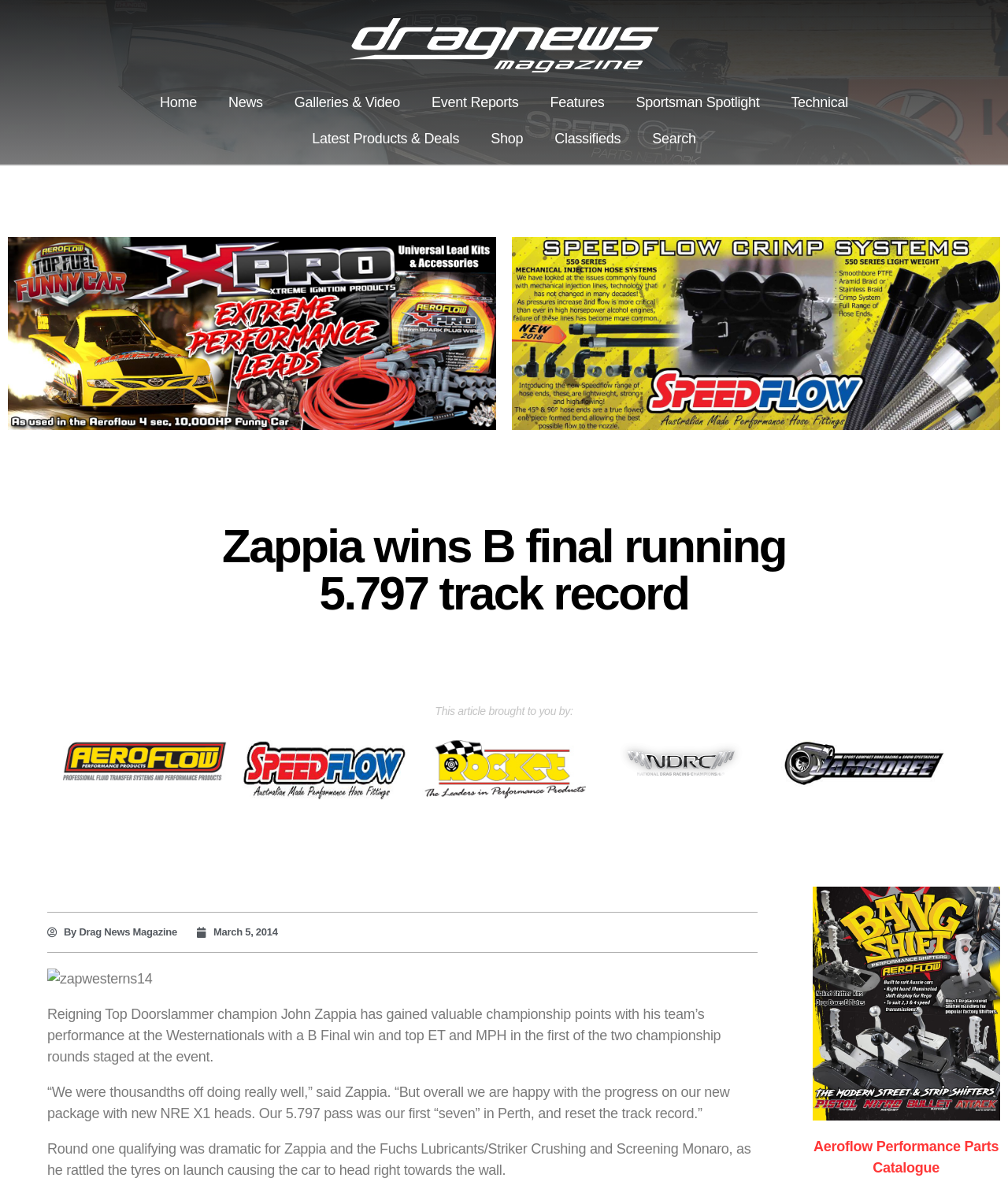Using the provided element description "March 5, 2014", determine the bounding box coordinates of the UI element.

[0.195, 0.785, 0.276, 0.798]